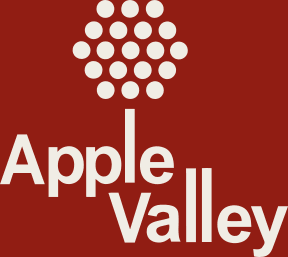What does the logo represent?
Please provide a single word or phrase as your answer based on the image.

The city of Apple Valley